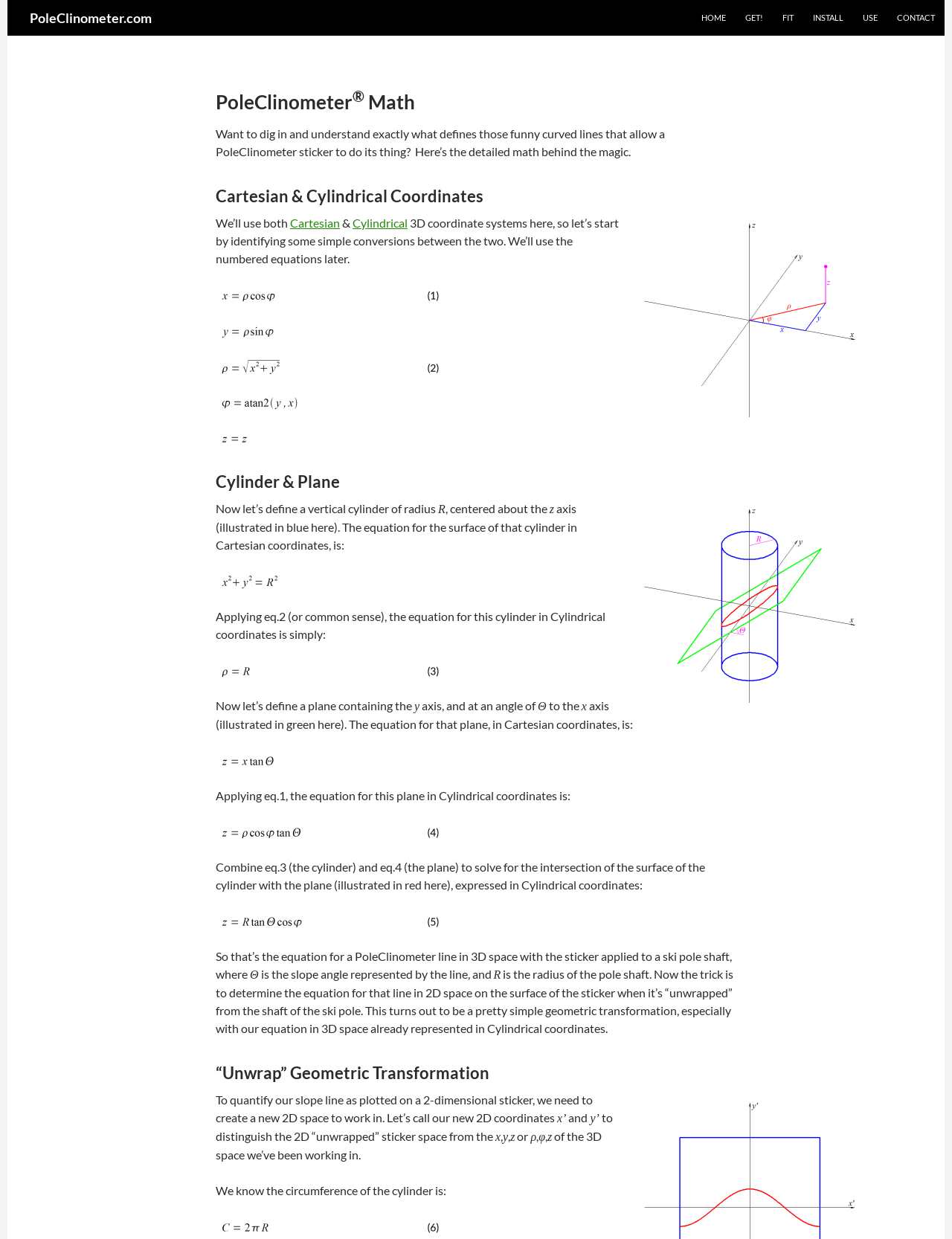Please identify the bounding box coordinates of where to click in order to follow the instruction: "Click CONTACT".

[0.933, 0.0, 0.991, 0.029]